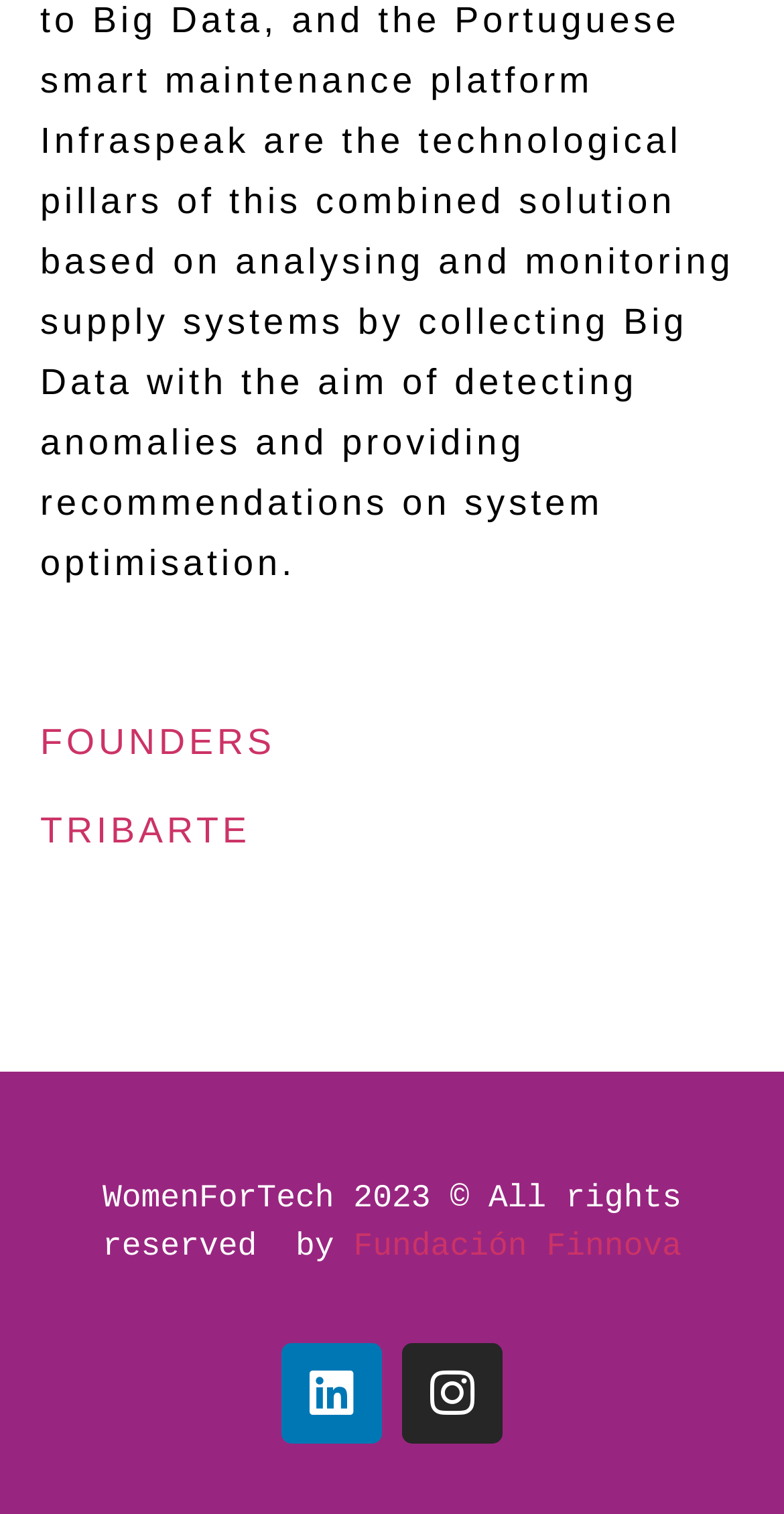What is the name of the event?
Use the screenshot to answer the question with a single word or phrase.

WomenForTech 2023